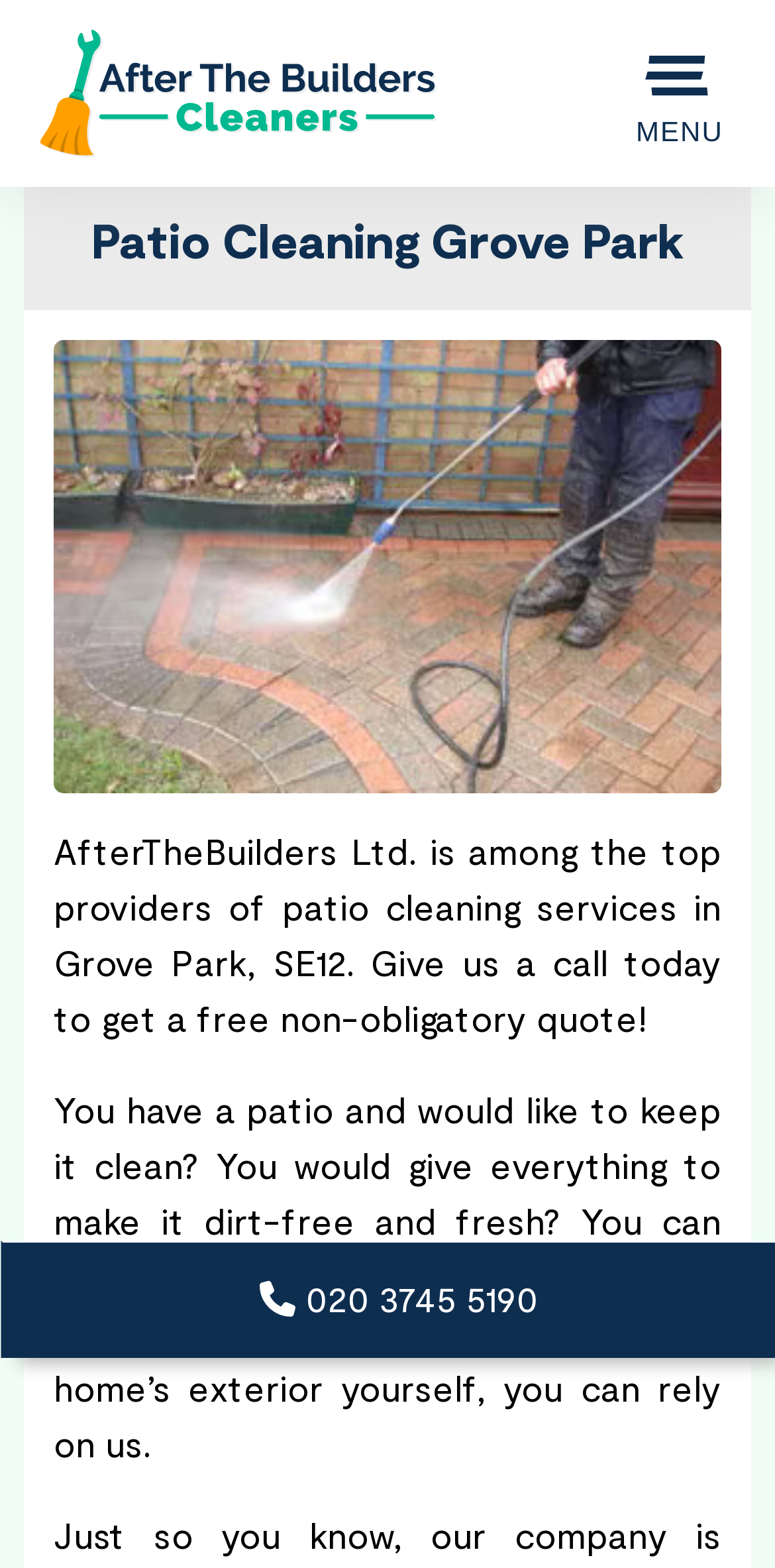Locate the UI element that matches the description alt="After The Builders" in the webpage screenshot. Return the bounding box coordinates in the format (top-left x, top-left y, bottom-right x, bottom-right y), with values ranging from 0 to 1.

[0.051, 0.042, 0.564, 0.07]